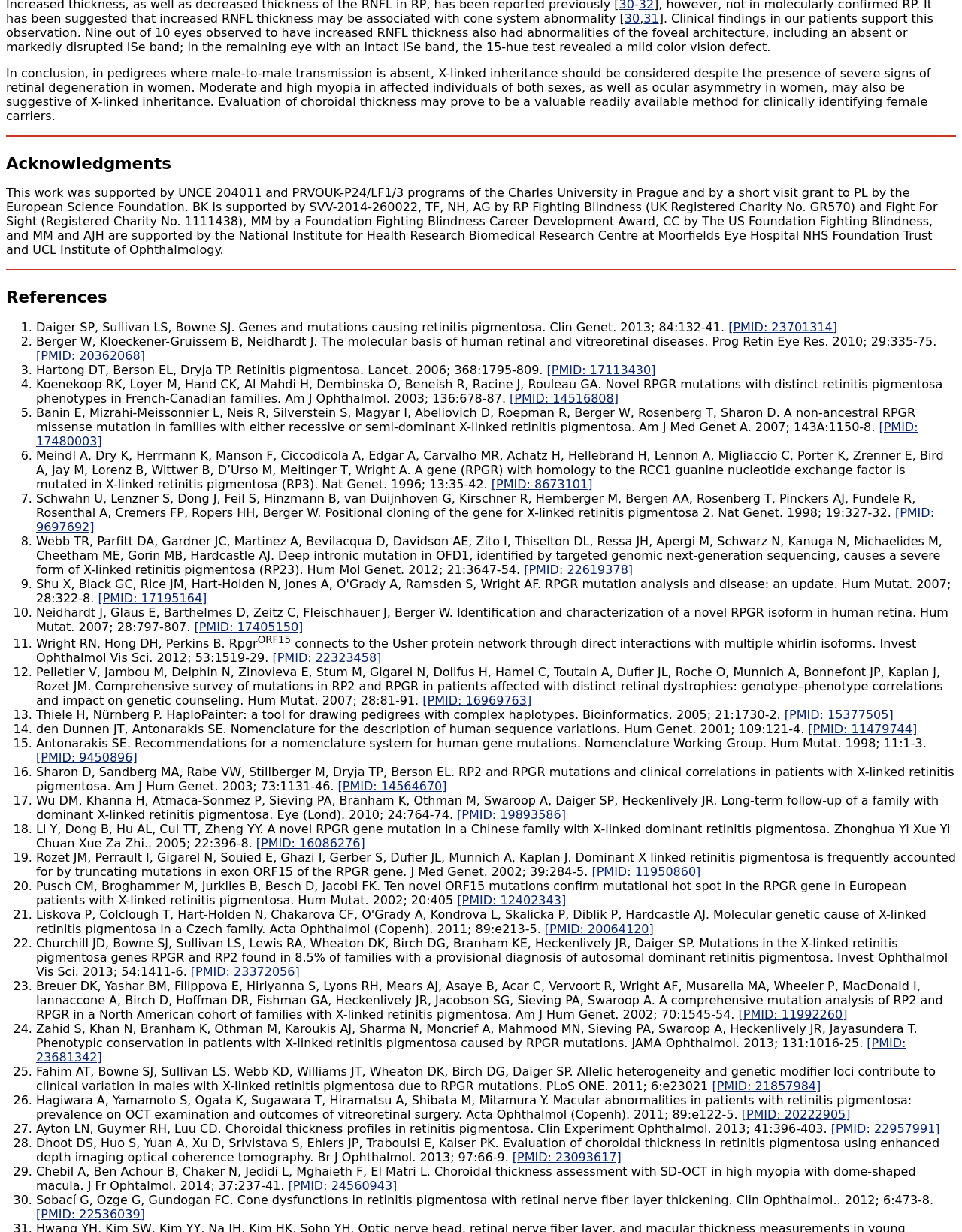Examine the image carefully and respond to the question with a detailed answer: 
How many references are listed in the 'References' section?

The 'References' section contains a list of 24 references, each with a number, authors, title, and publication information.